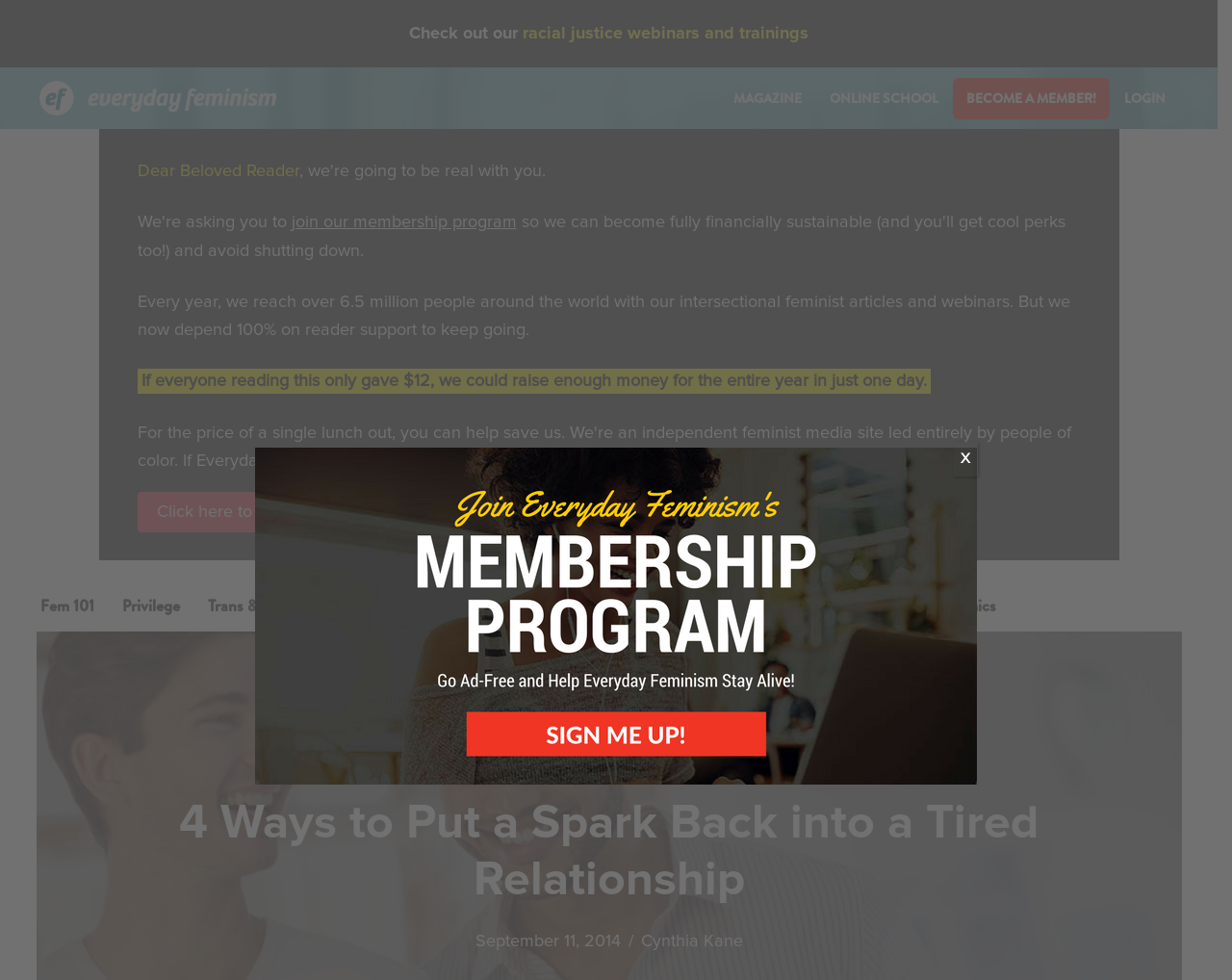Can you find the bounding box coordinates for the element that needs to be clicked to execute this instruction: "Join the membership program"? The coordinates should be given as four float numbers between 0 and 1, i.e., [left, top, right, bottom].

[0.236, 0.219, 0.419, 0.236]